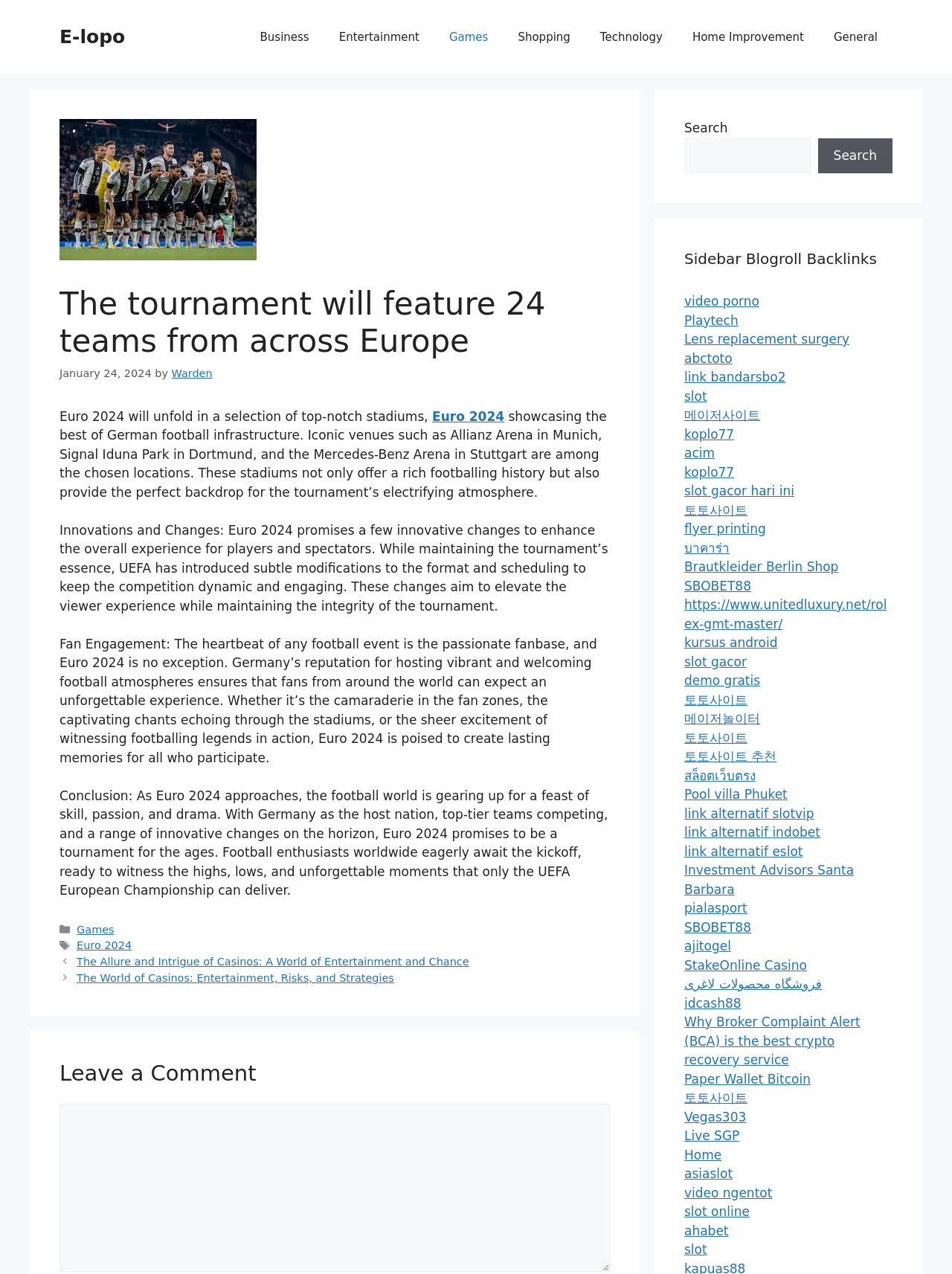Please identify the bounding box coordinates of the clickable region that I should interact with to perform the following instruction: "Leave a comment". The coordinates should be expressed as four float numbers between 0 and 1, i.e., [left, top, right, bottom].

[0.062, 0.866, 0.641, 0.998]